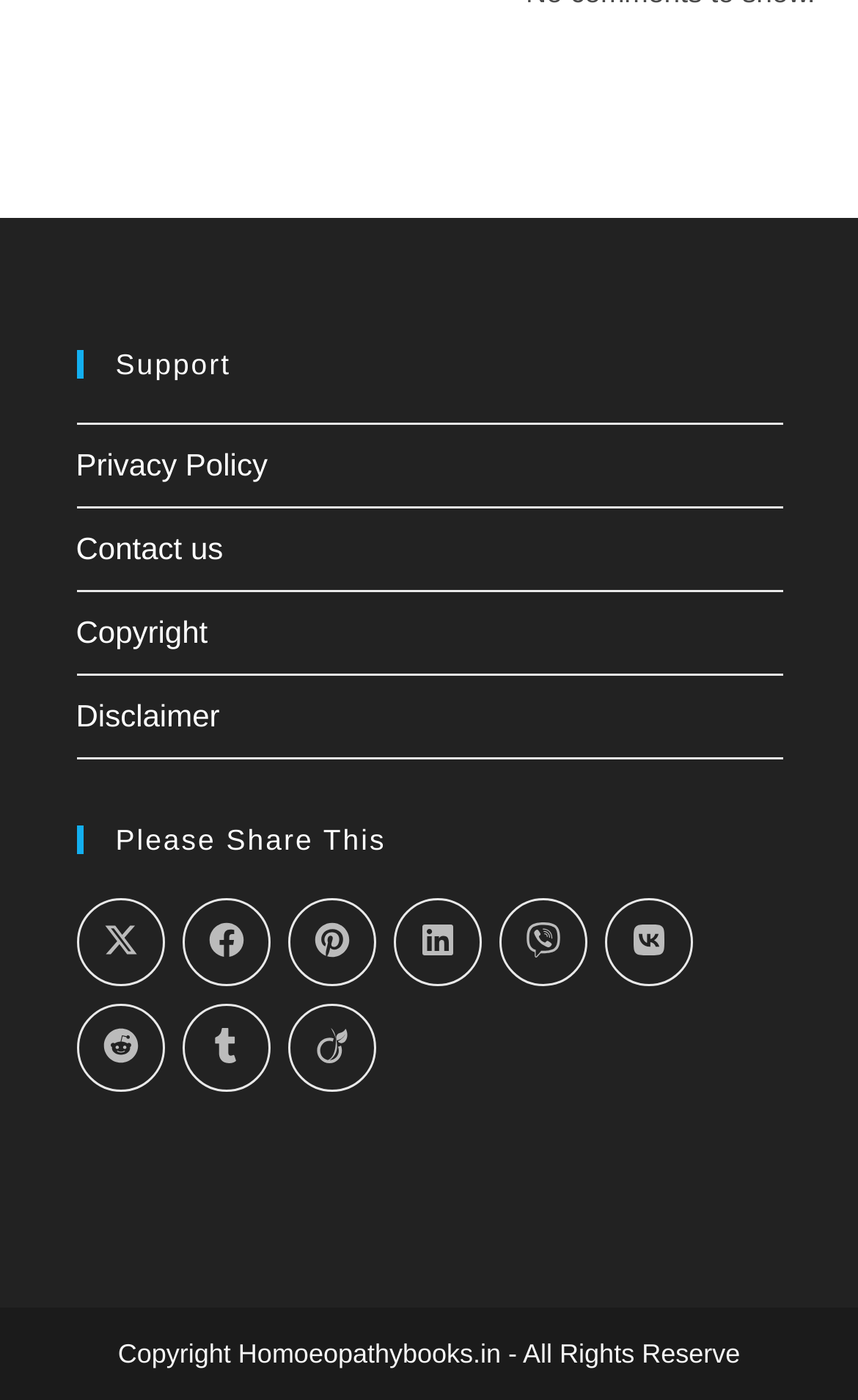Specify the bounding box coordinates of the area to click in order to execute this command: 'Share on Facebook'. The coordinates should consist of four float numbers ranging from 0 to 1, and should be formatted as [left, top, right, bottom].

[0.212, 0.642, 0.314, 0.705]